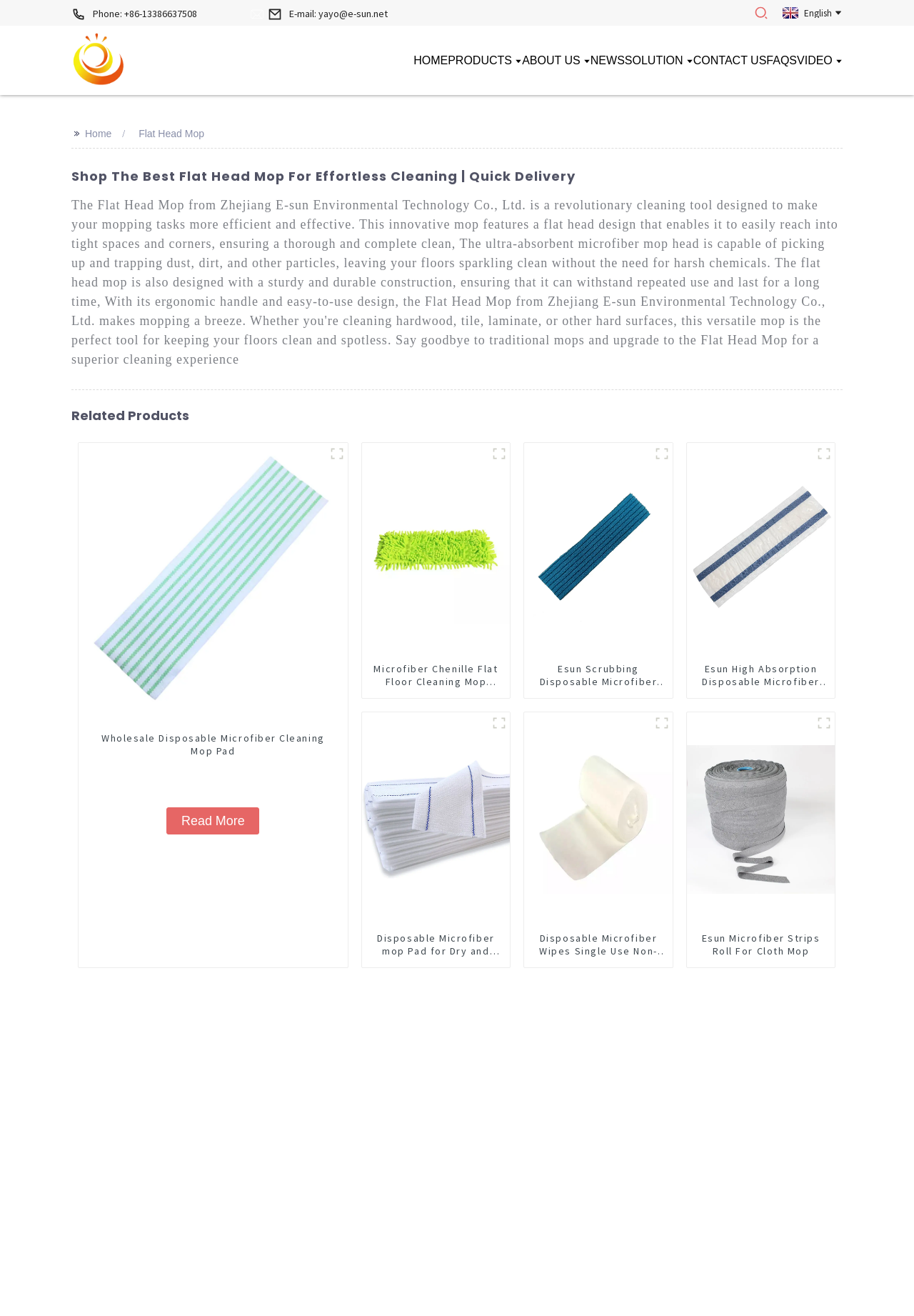Respond to the question below with a single word or phrase:
How many related products are shown on the webpage?

5